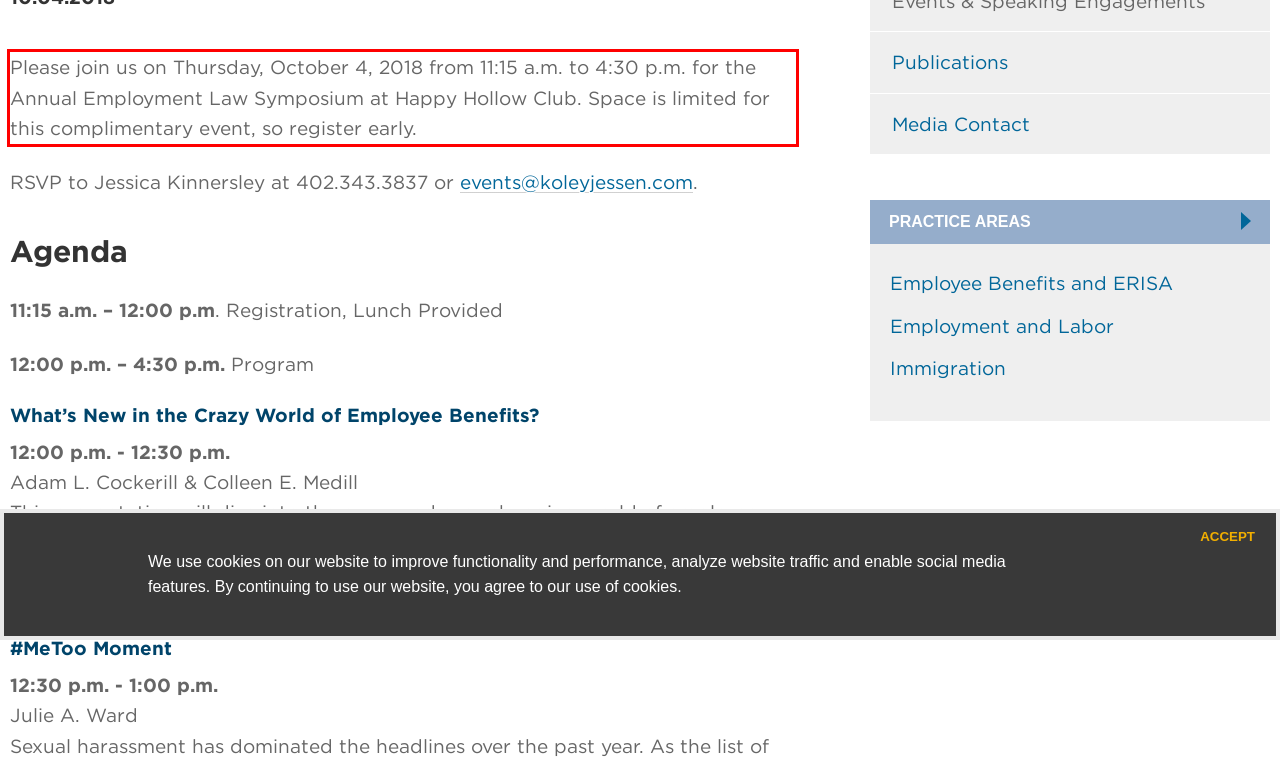Please look at the screenshot provided and find the red bounding box. Extract the text content contained within this bounding box.

Please join us on Thursday, October 4, 2018 from 11:15 a.m. to 4:30 p.m. for the Annual Employment Law Symposium at Happy Hollow Club. Space is limited for this complimentary event, so register early.